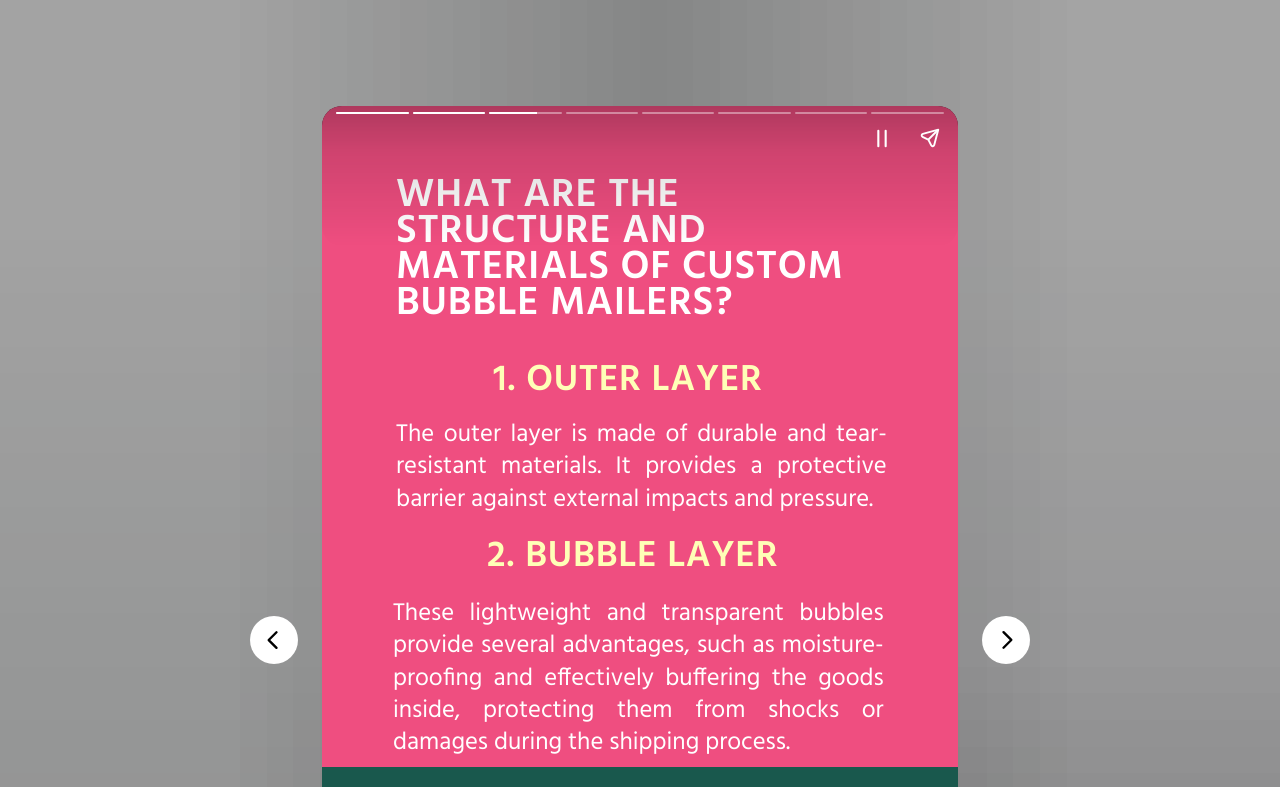What can be done with the buttons at the bottom of the page?
Refer to the image and respond with a one-word or short-phrase answer.

navigate to previous or next page